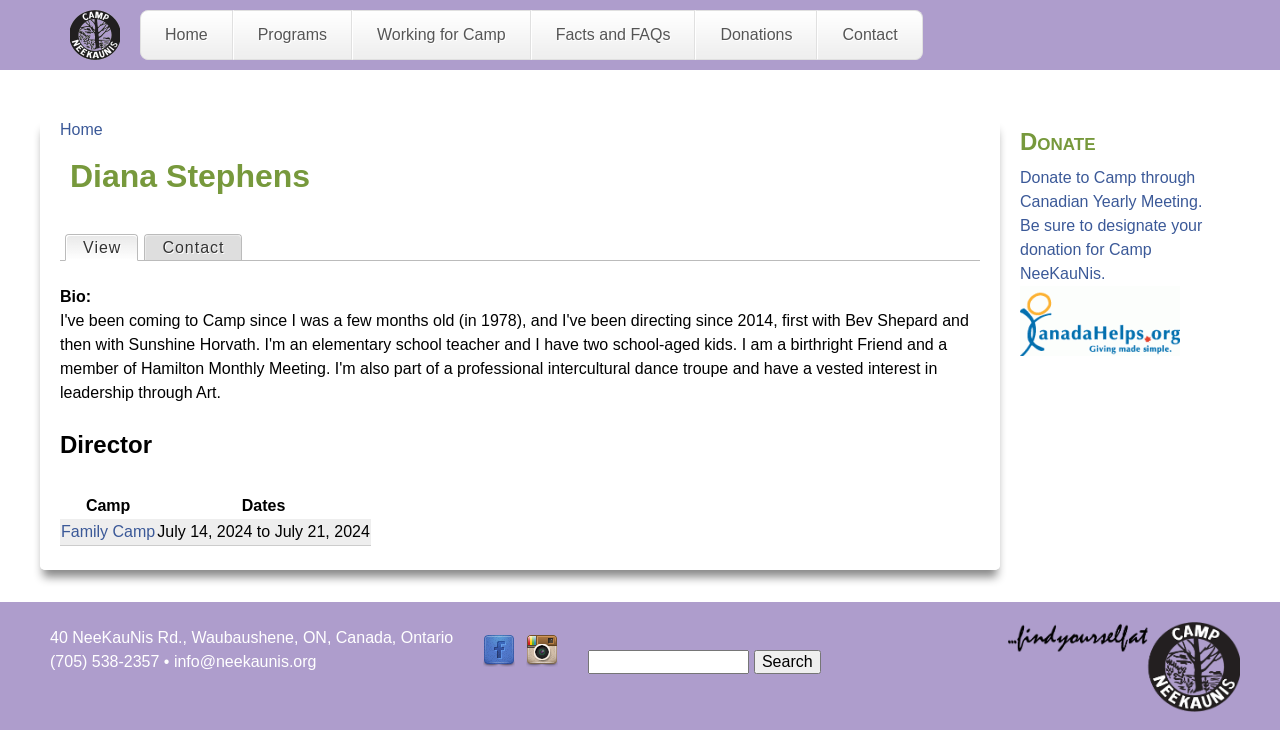Determine the bounding box coordinates of the region to click in order to accomplish the following instruction: "Contact Camp NeeKauNis". Provide the coordinates as four float numbers between 0 and 1, specifically [left, top, right, bottom].

[0.639, 0.015, 0.72, 0.079]